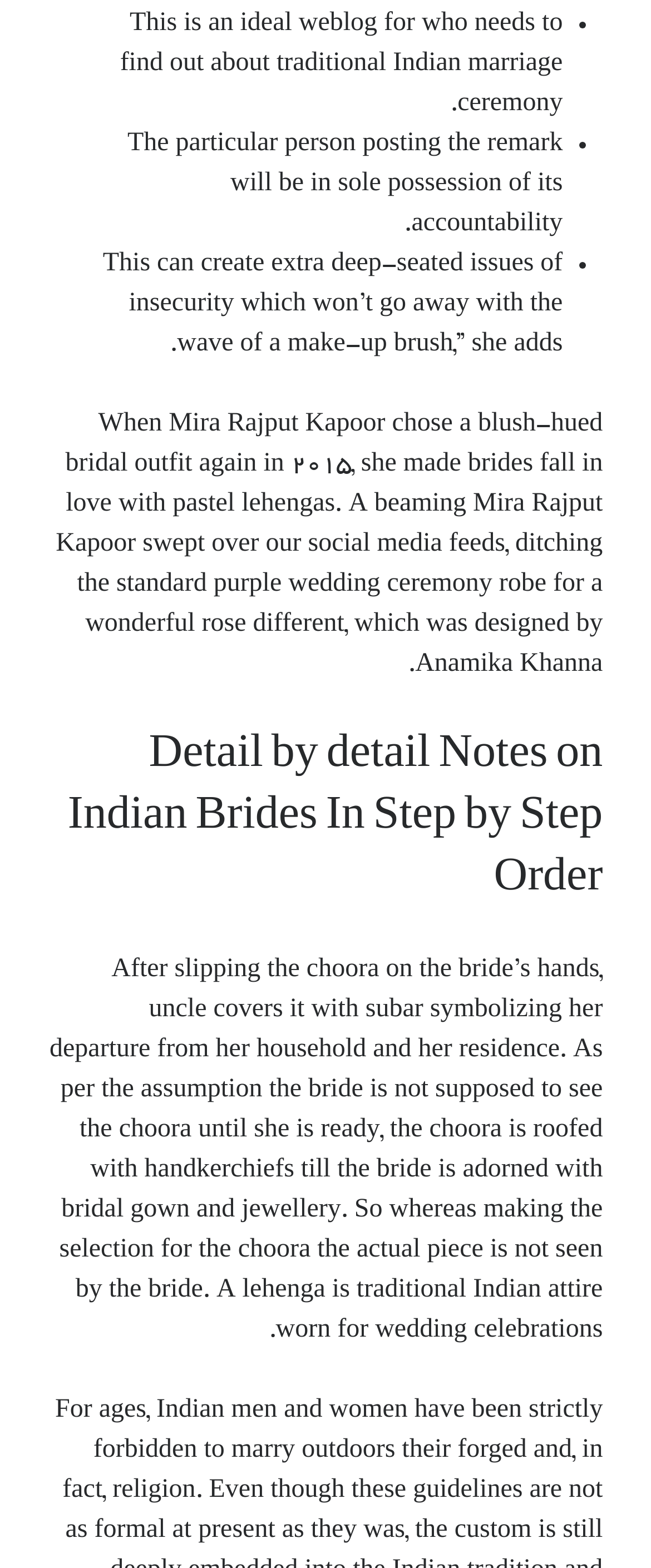Give a short answer using one word or phrase for the question:
What is the vertical position of the link 'انرژی خورشیدی'?

Top